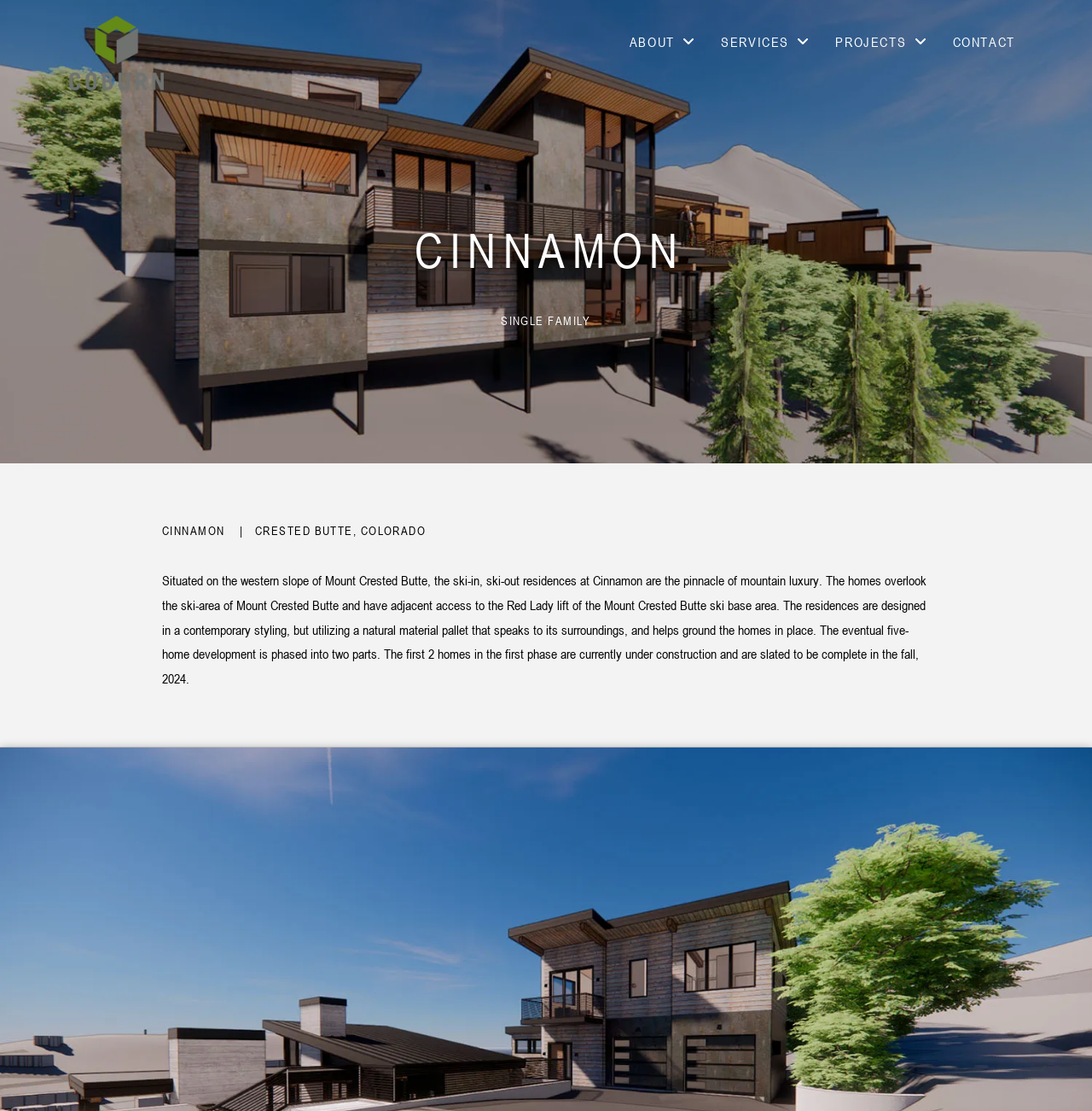Detail the features and information presented on the webpage.

The webpage is about Cinnamon, a luxury residential development in Crested Butte, Colorado. At the top left of the page, there is a logo image of "Coburn". Below the logo, there is a navigation menu with four links: "ABOUT", "SERVICES", "PROJECTS", and "CONTACT", aligned horizontally across the top of the page.

In the main content area, there is a large heading "CINNAMON" centered near the top. Below the heading, there is a link "SINGLE FAMILY" and a paragraph of text that describes the Cinnamon development. The text explains that the residences are situated on the western slope of Mount Crested Butte, offering ski-in, ski-out access and luxury living. The paragraph also provides details about the design and construction of the homes, including the use of natural materials and the phased development plan.

The text is positioned to the right of the logo and below the navigation menu, taking up most of the page's width. The overall layout is clean and easy to read, with clear headings and concise text.